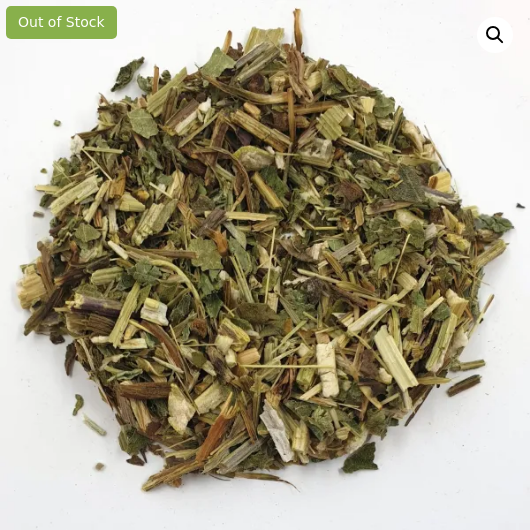Please answer the following question using a single word or phrase: 
What is the flavor profile of Echinacea Herb Tea?

Mild and sweet